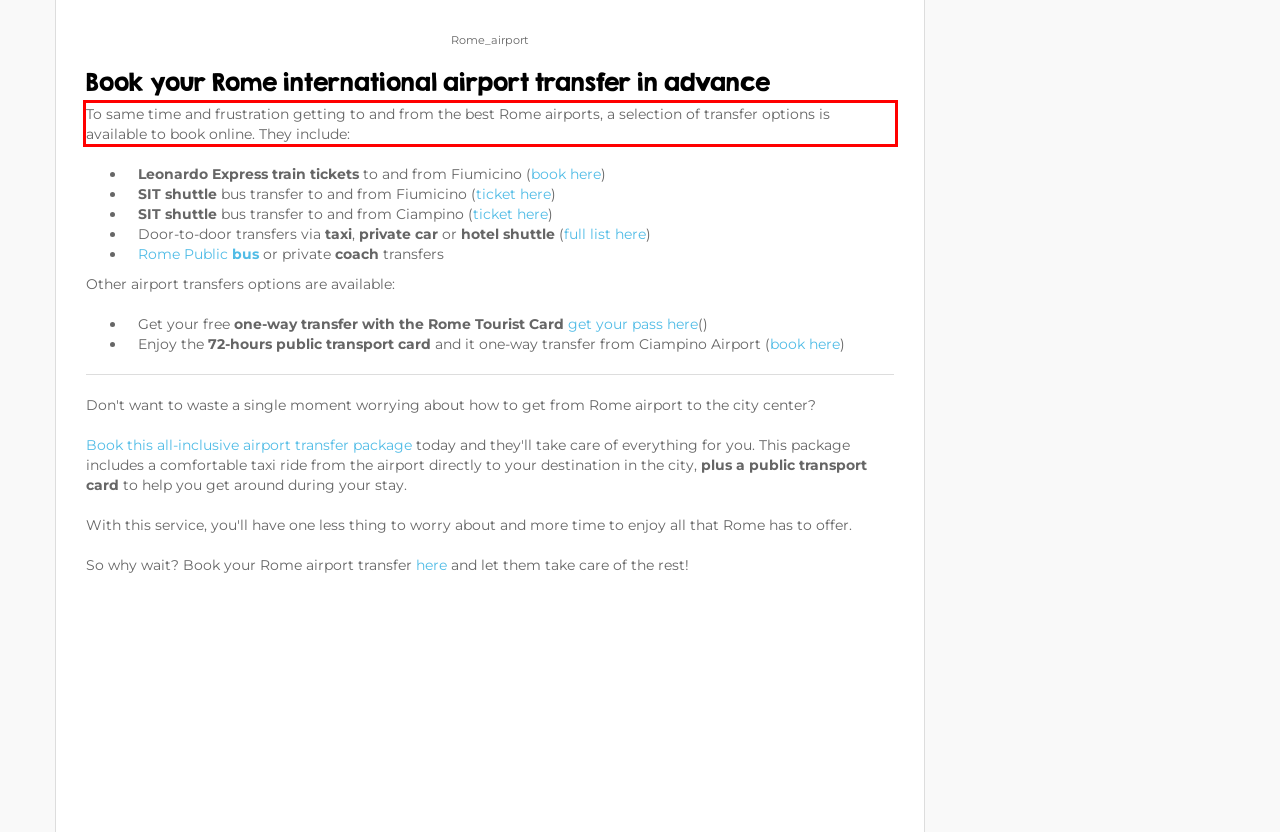Given a screenshot of a webpage containing a red bounding box, perform OCR on the text within this red bounding box and provide the text content.

To same time and frustration getting to and from the best Rome airports, a selection of transfer options is available to book online. They include: